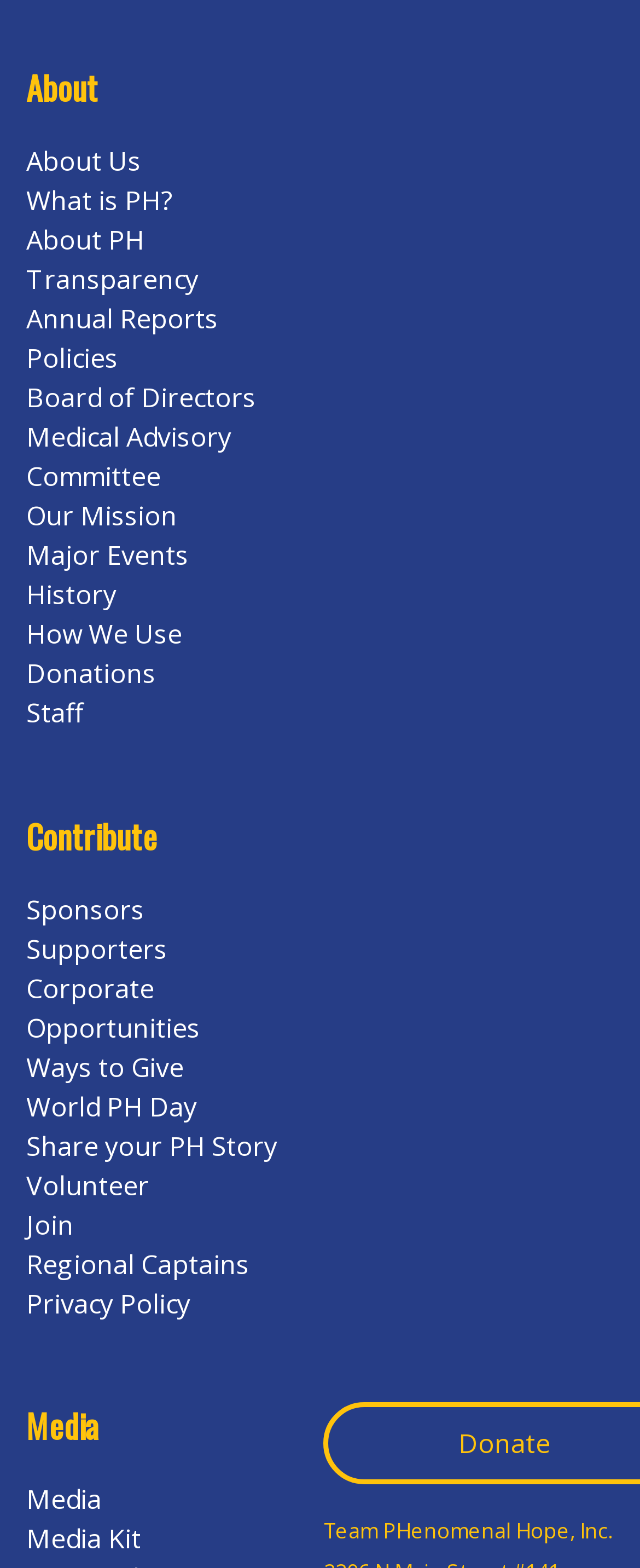Please locate the bounding box coordinates for the element that should be clicked to achieve the following instruction: "search for something". Ensure the coordinates are given as four float numbers between 0 and 1, i.e., [left, top, right, bottom].

None